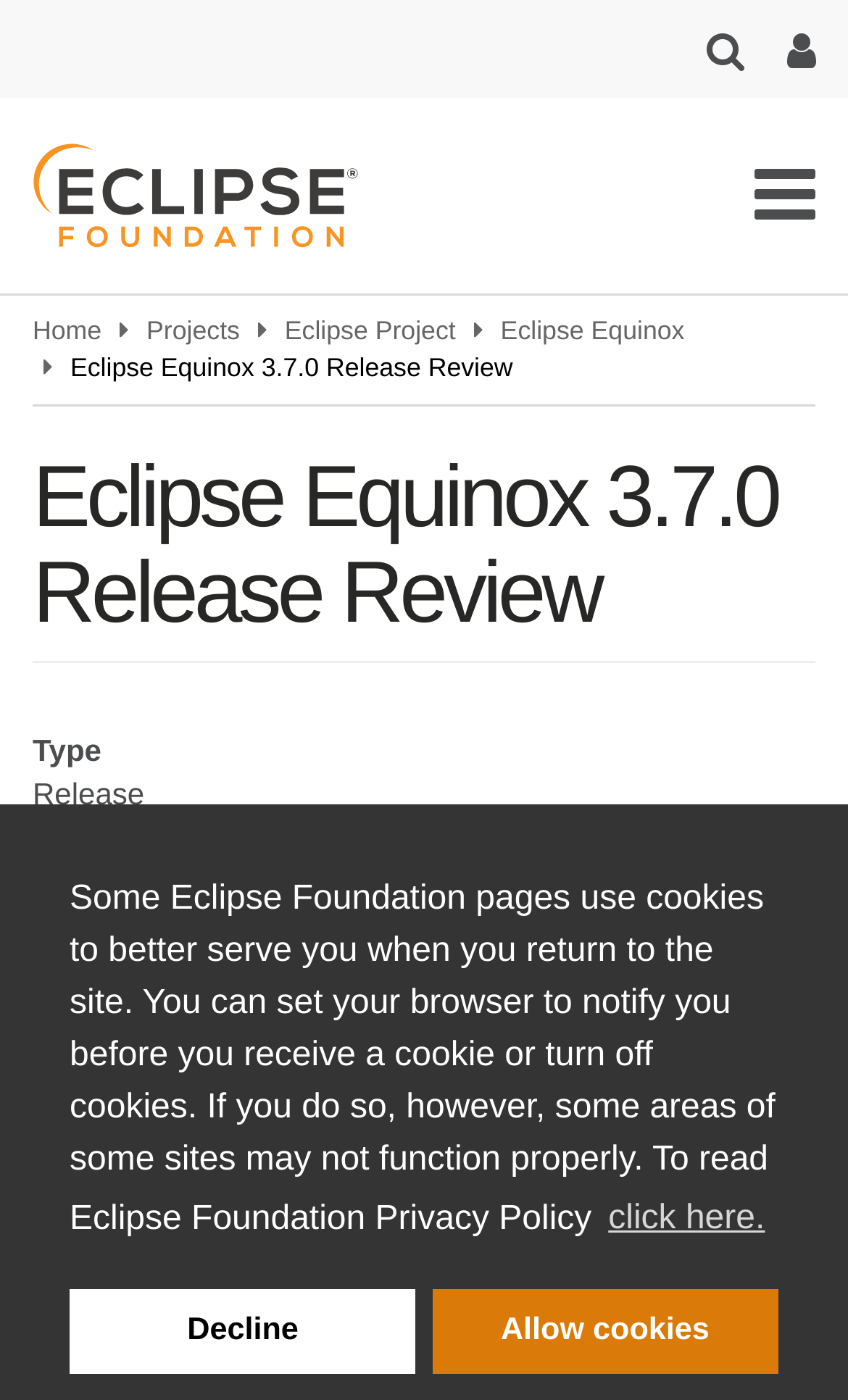Locate the bounding box coordinates for the element described below: "Eclipse Project". The coordinates must be four float values between 0 and 1, formatted as [left, top, right, bottom].

[0.336, 0.225, 0.537, 0.247]